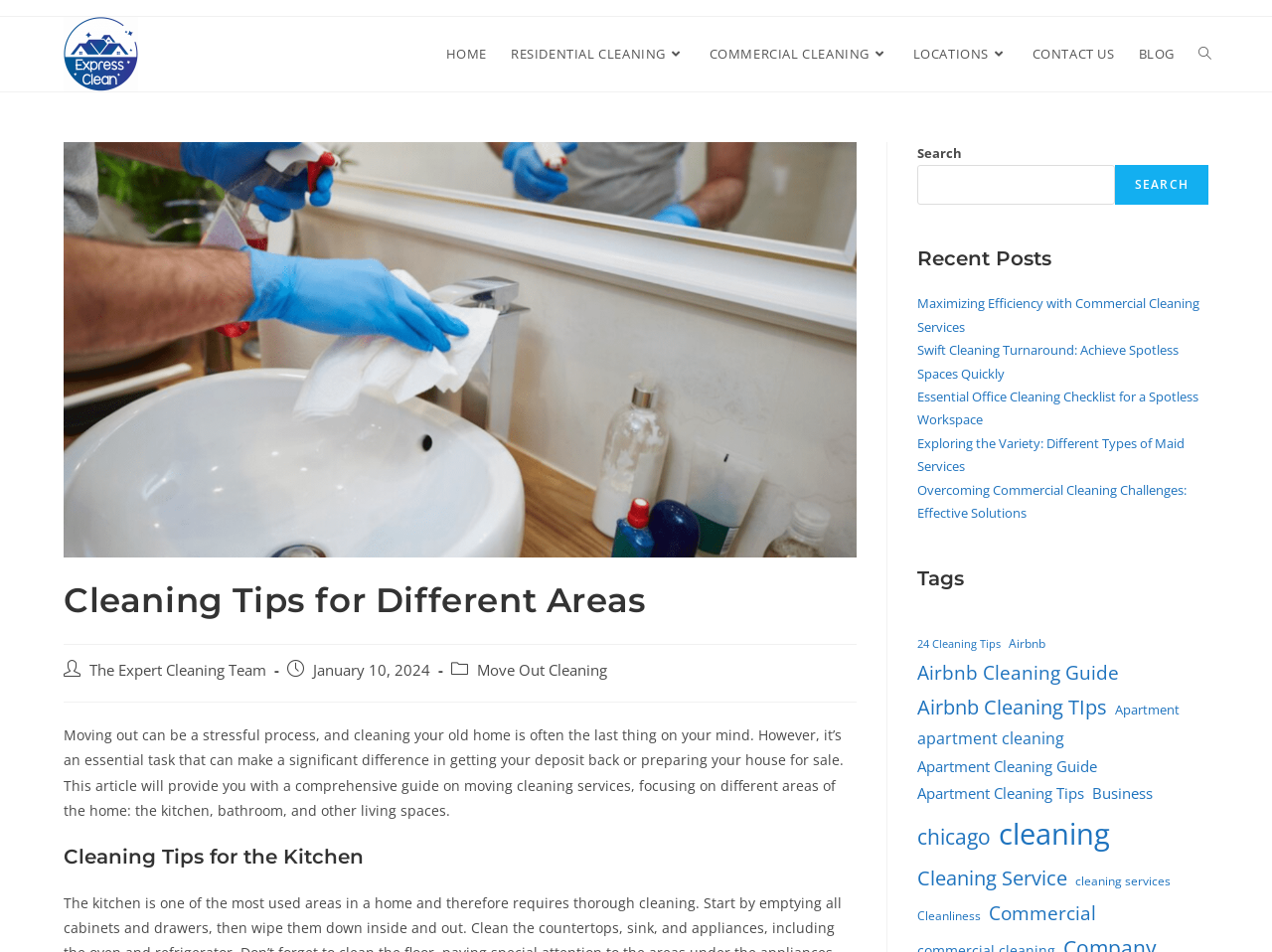Could you determine the bounding box coordinates of the clickable element to complete the instruction: "Click the 'HOME' link"? Provide the coordinates as four float numbers between 0 and 1, i.e., [left, top, right, bottom].

[0.341, 0.018, 0.392, 0.095]